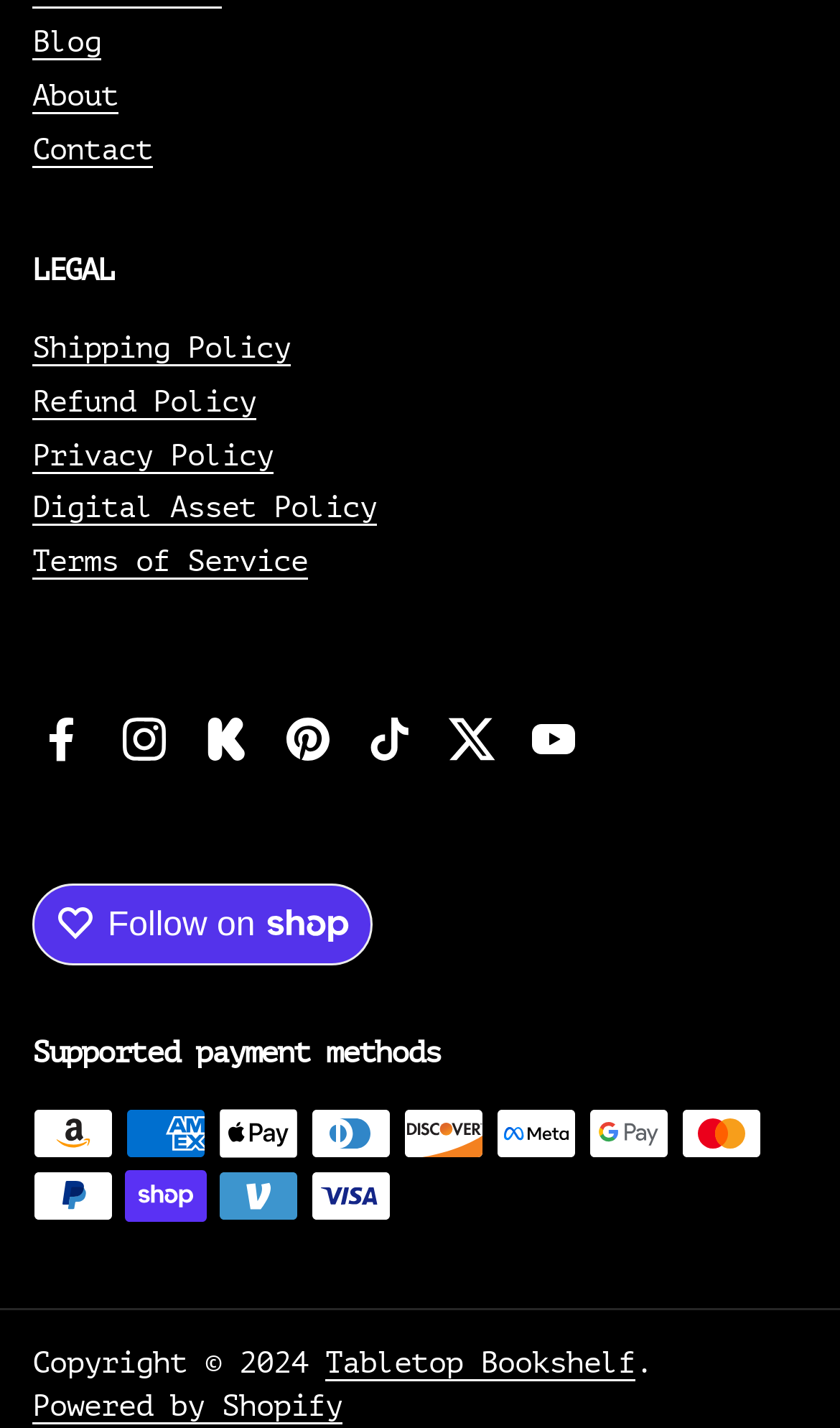Please give a succinct answer to the question in one word or phrase:
What is the year of the copyright?

2024